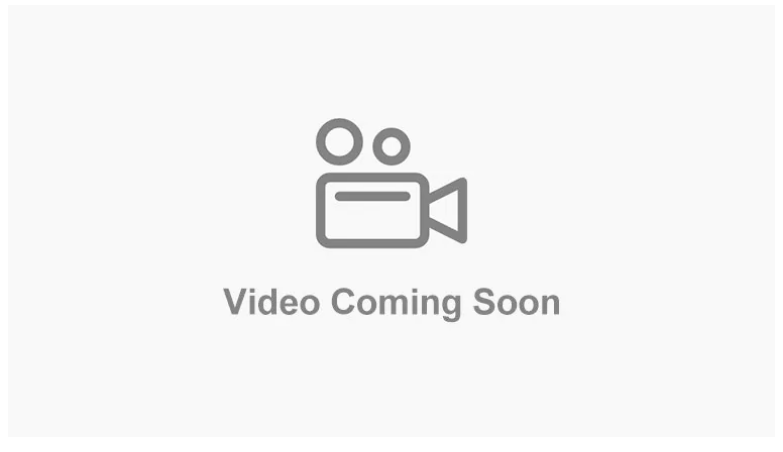Examine the screenshot and answer the question in as much detail as possible: What is the purpose of the image?

The image serves as a placeholder, indicating that a video related to BlueAngelHost is forthcoming, and its purpose is to inform users that the content is being prepared and will be presented in video format at a later date.